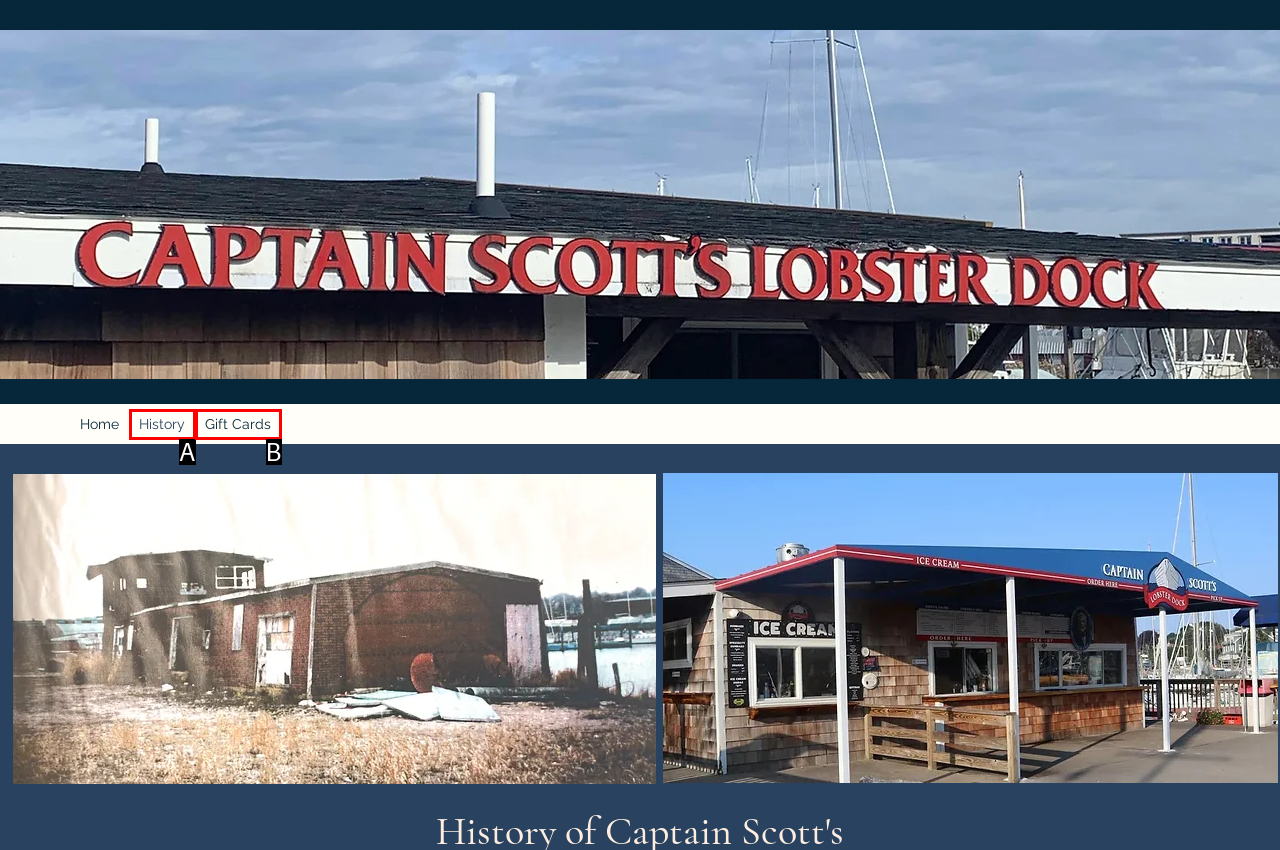Given the description: Gift Cards, identify the matching option. Answer with the corresponding letter.

B